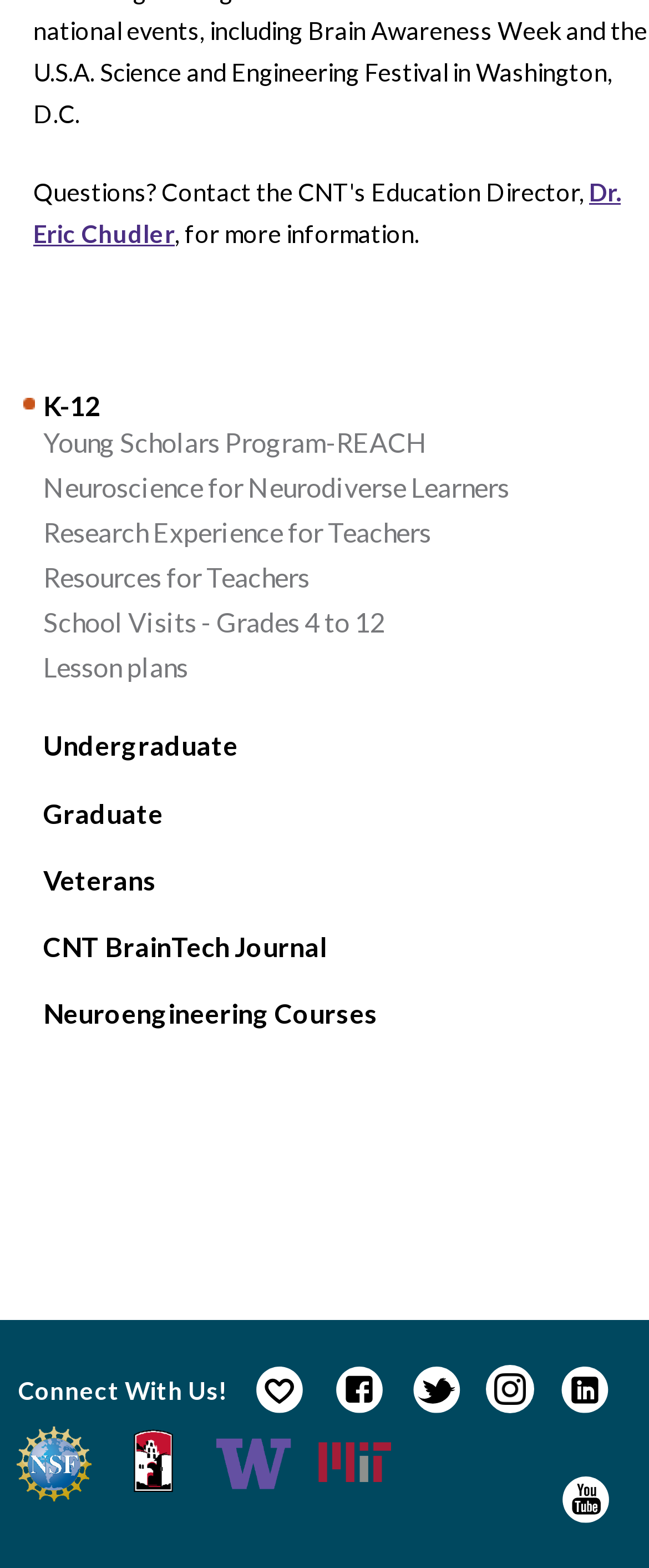Please specify the bounding box coordinates of the element that should be clicked to execute the given instruction: 'explore neuroscience for neurodiverse learners'. Ensure the coordinates are four float numbers between 0 and 1, expressed as [left, top, right, bottom].

[0.026, 0.303, 0.974, 0.32]